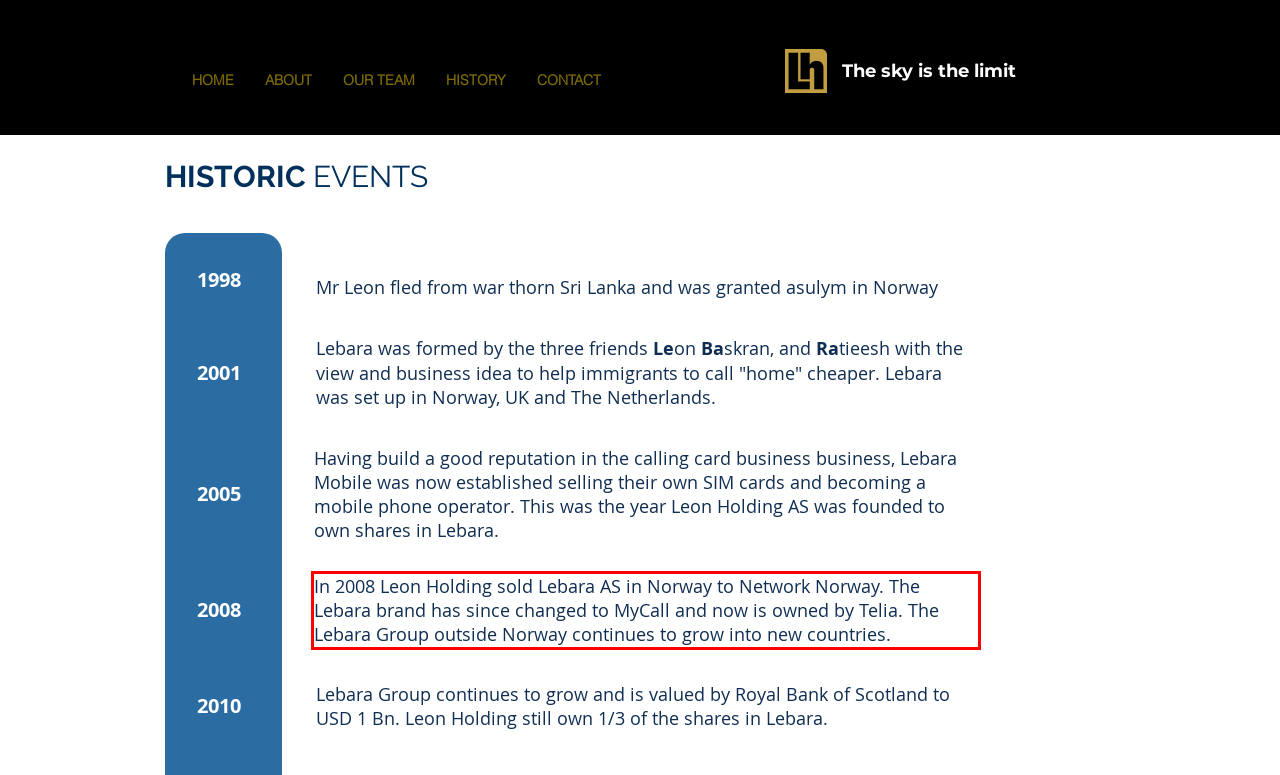Using the provided webpage screenshot, recognize the text content in the area marked by the red bounding box.

In 2008 Leon Holding sold Lebara AS in Norway to Network Norway. The Lebara brand has since changed to MyCall and now is owned by Telia. The Lebara Group outside Norway continues to grow into new countries.